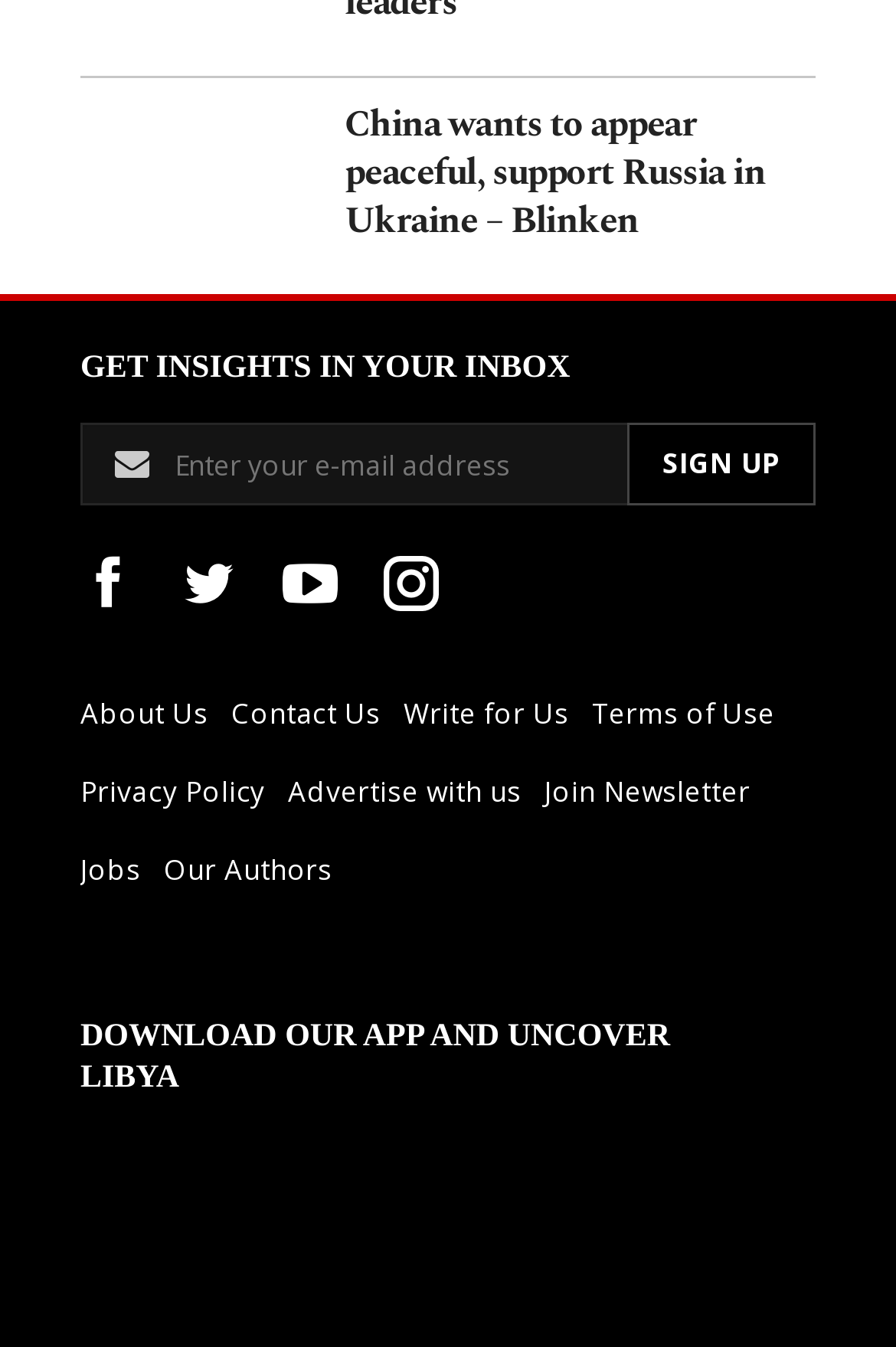Show the bounding box coordinates of the element that should be clicked to complete the task: "Read about China and Russia".

[0.385, 0.071, 0.854, 0.185]